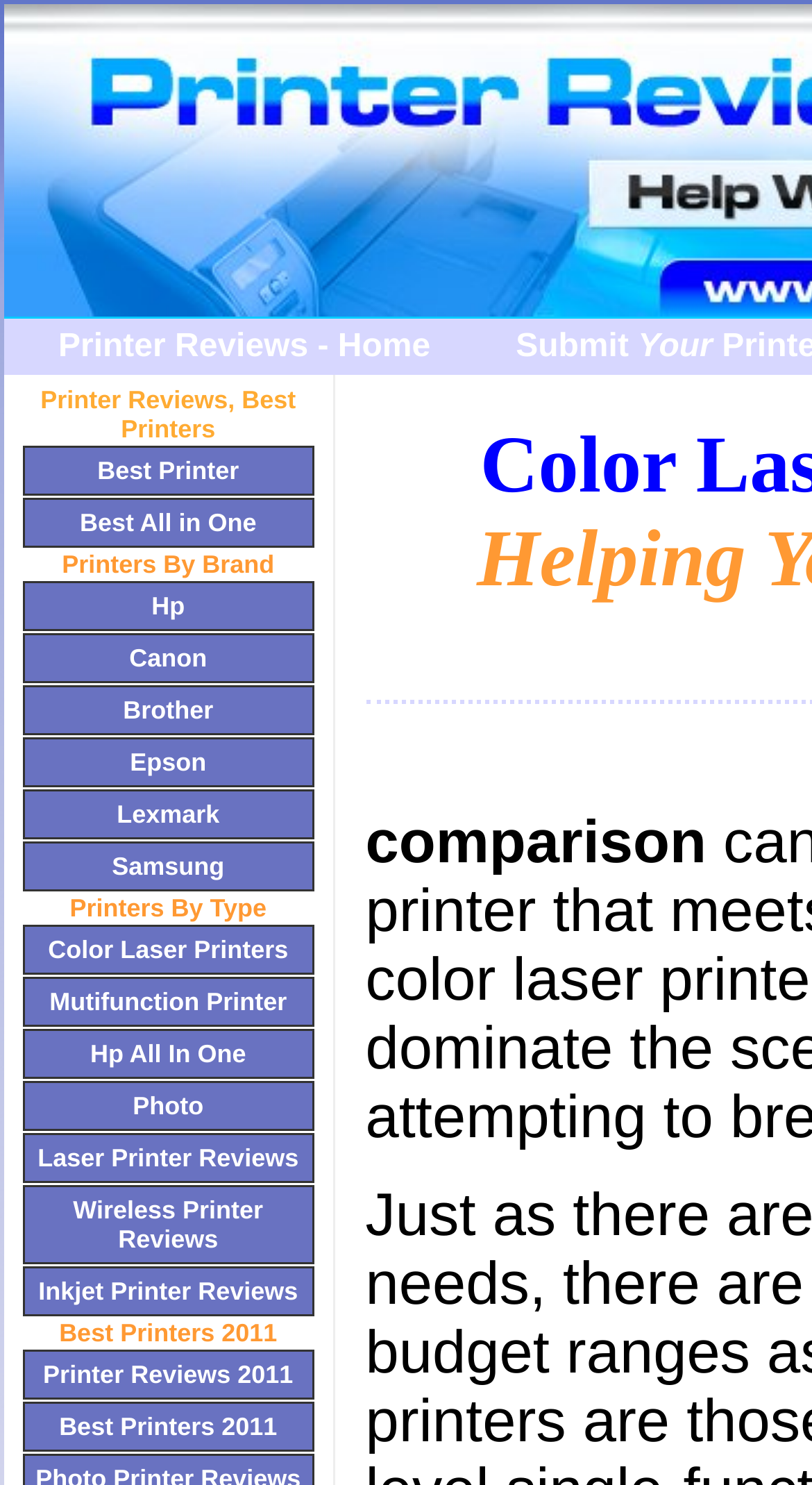Can you give a comprehensive explanation to the question given the content of the image?
How many types of printer reviews are available?

I found four types of printer reviews listed on the webpage, which are Laser Printer Reviews, Wireless Printer Reviews, Inkjet Printer Reviews, and Printer Reviews 2011.